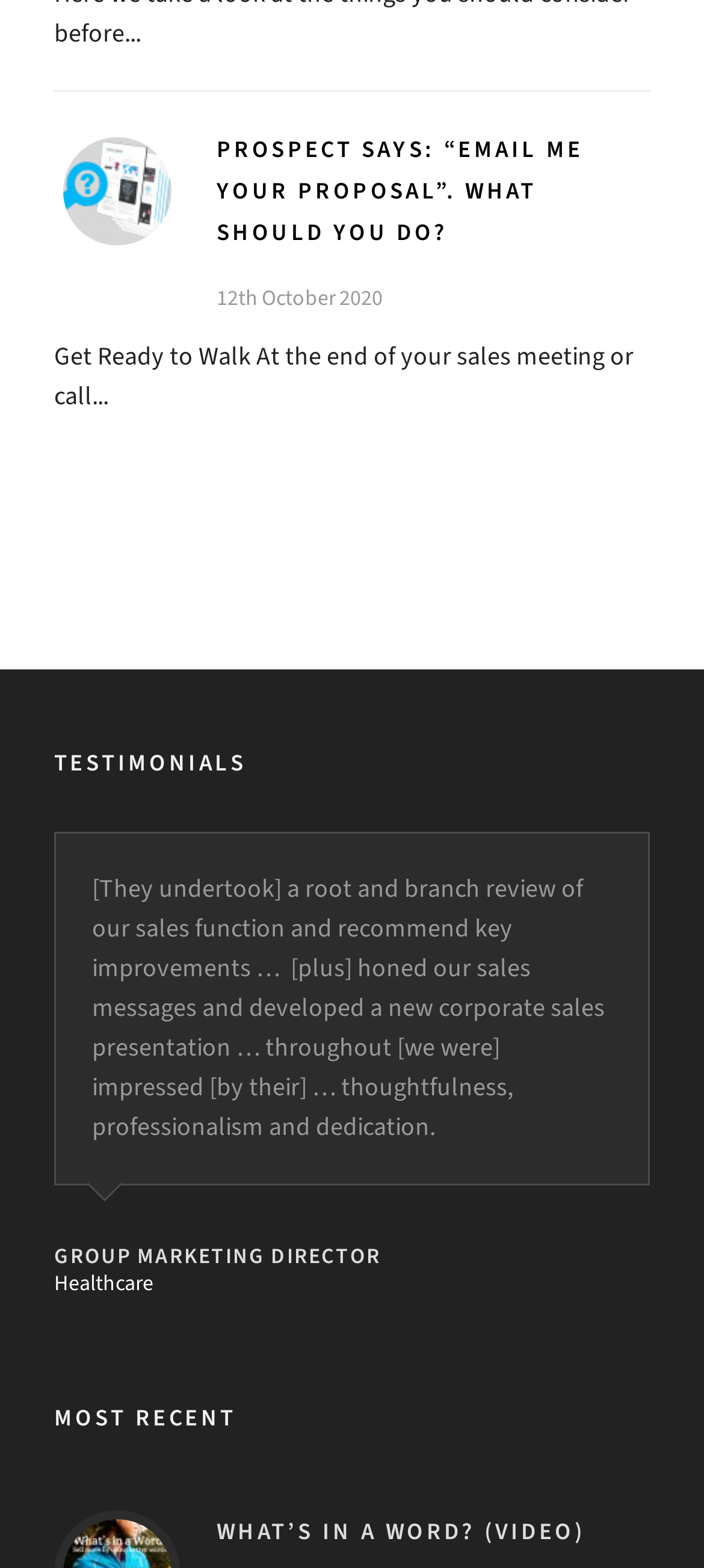Please provide the bounding box coordinates in the format (top-left x, top-left y, bottom-right x, bottom-right y). Remember, all values are floating point numbers between 0 and 1. What is the bounding box coordinate of the region described as: Healthcare

[0.077, 0.805, 0.218, 0.83]